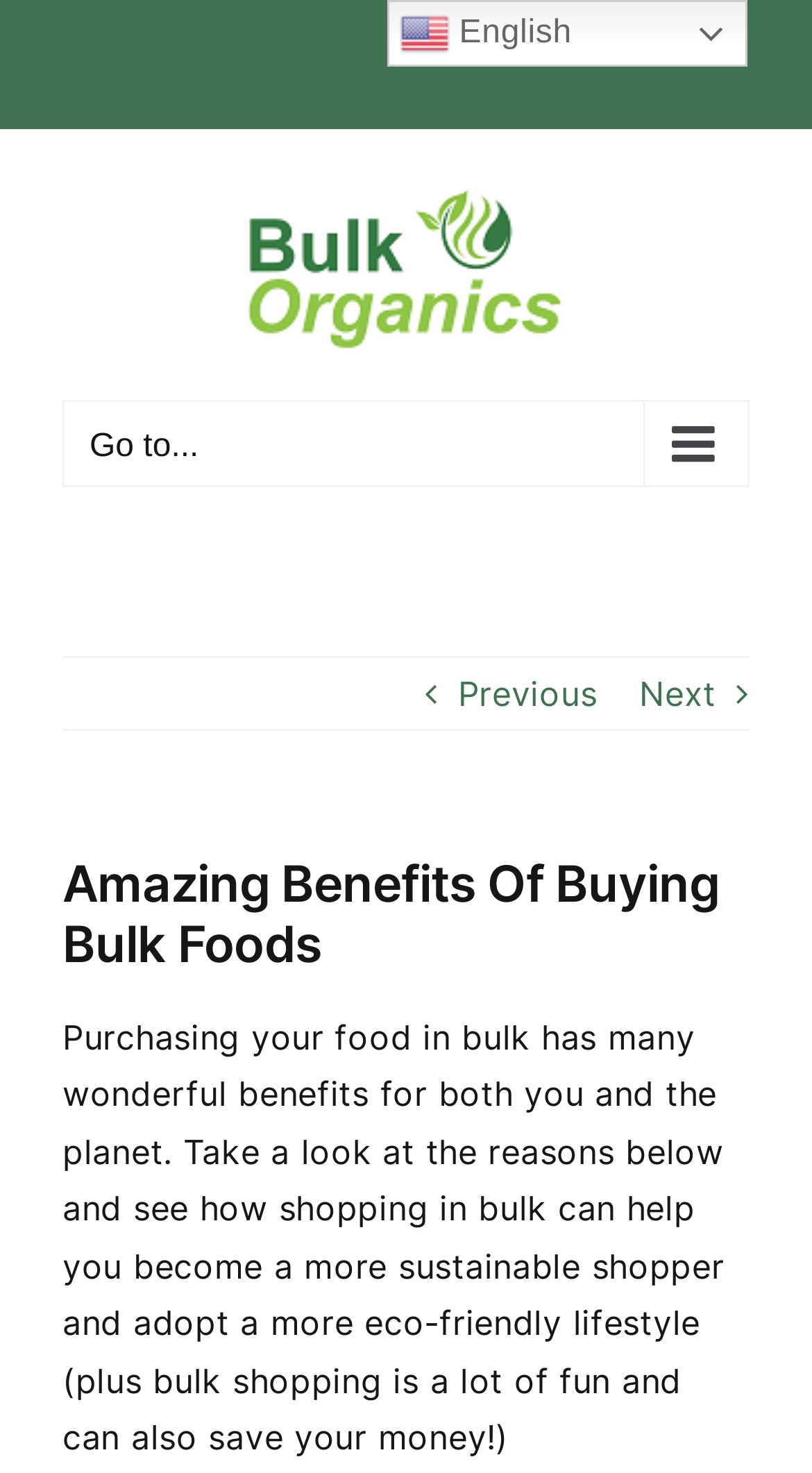Bounding box coordinates should be in the format (top-left x, top-left y, bottom-right x, bottom-right y) and all values should be floating point numbers between 0 and 1. Determine the bounding box coordinate for the UI element described as: Go to...

[0.077, 0.271, 0.923, 0.331]